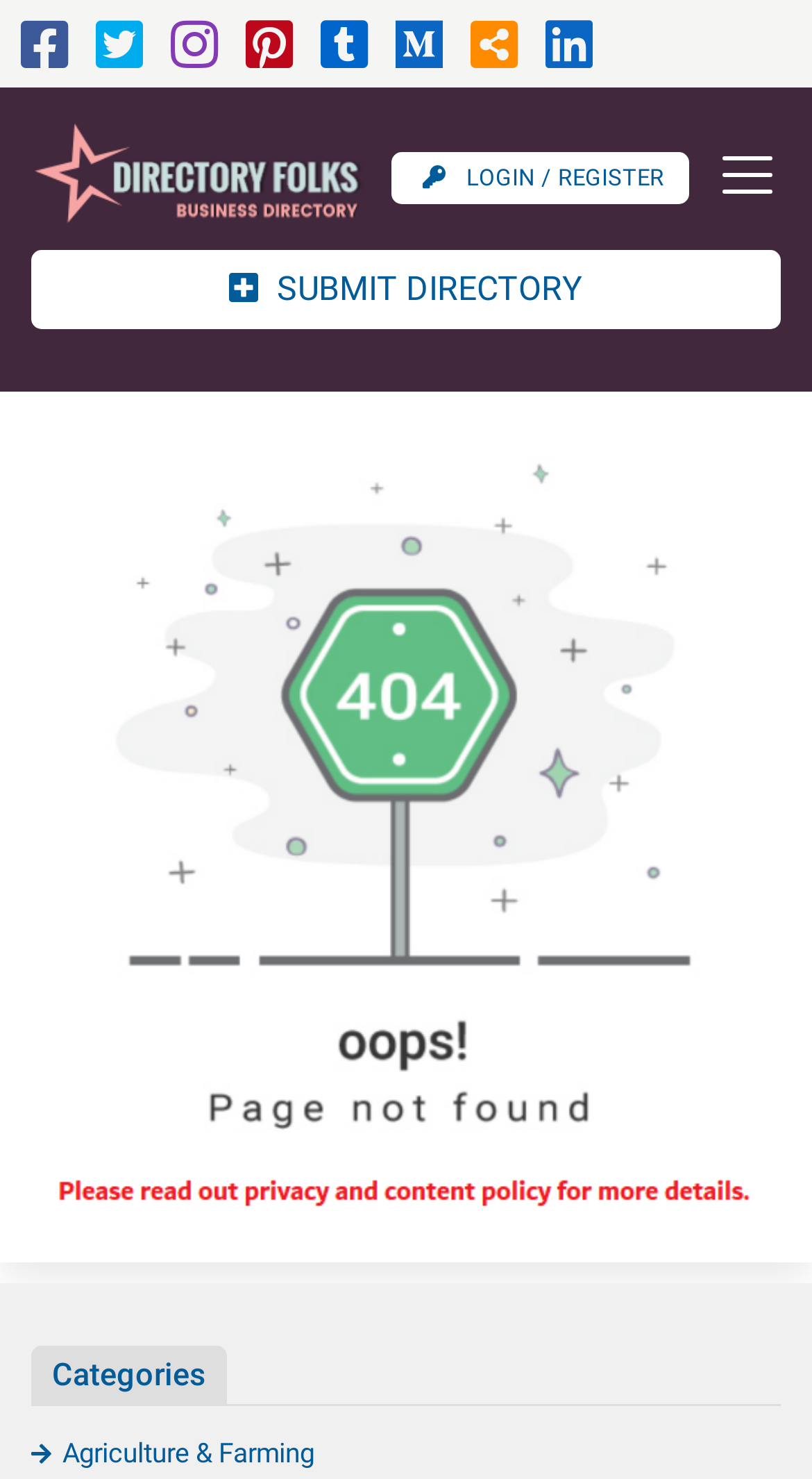Select the bounding box coordinates of the element I need to click to carry out the following instruction: "Login or register".

[0.482, 0.102, 0.849, 0.138]